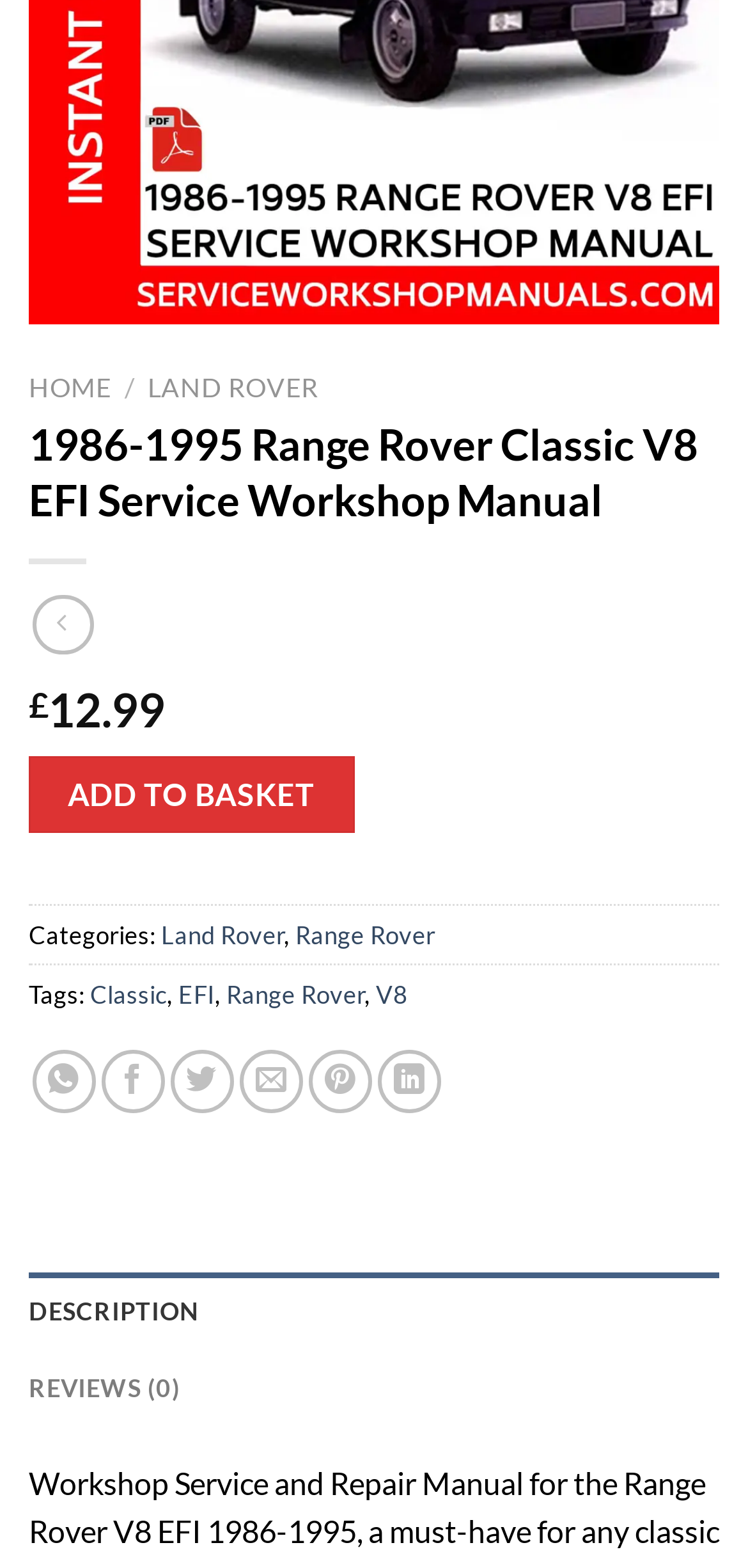Based on the element description "Classic", predict the bounding box coordinates of the UI element.

[0.121, 0.625, 0.223, 0.644]